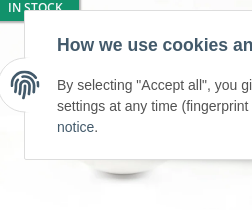Reply to the question with a single word or phrase:
Is the product currently in stock?

Yes